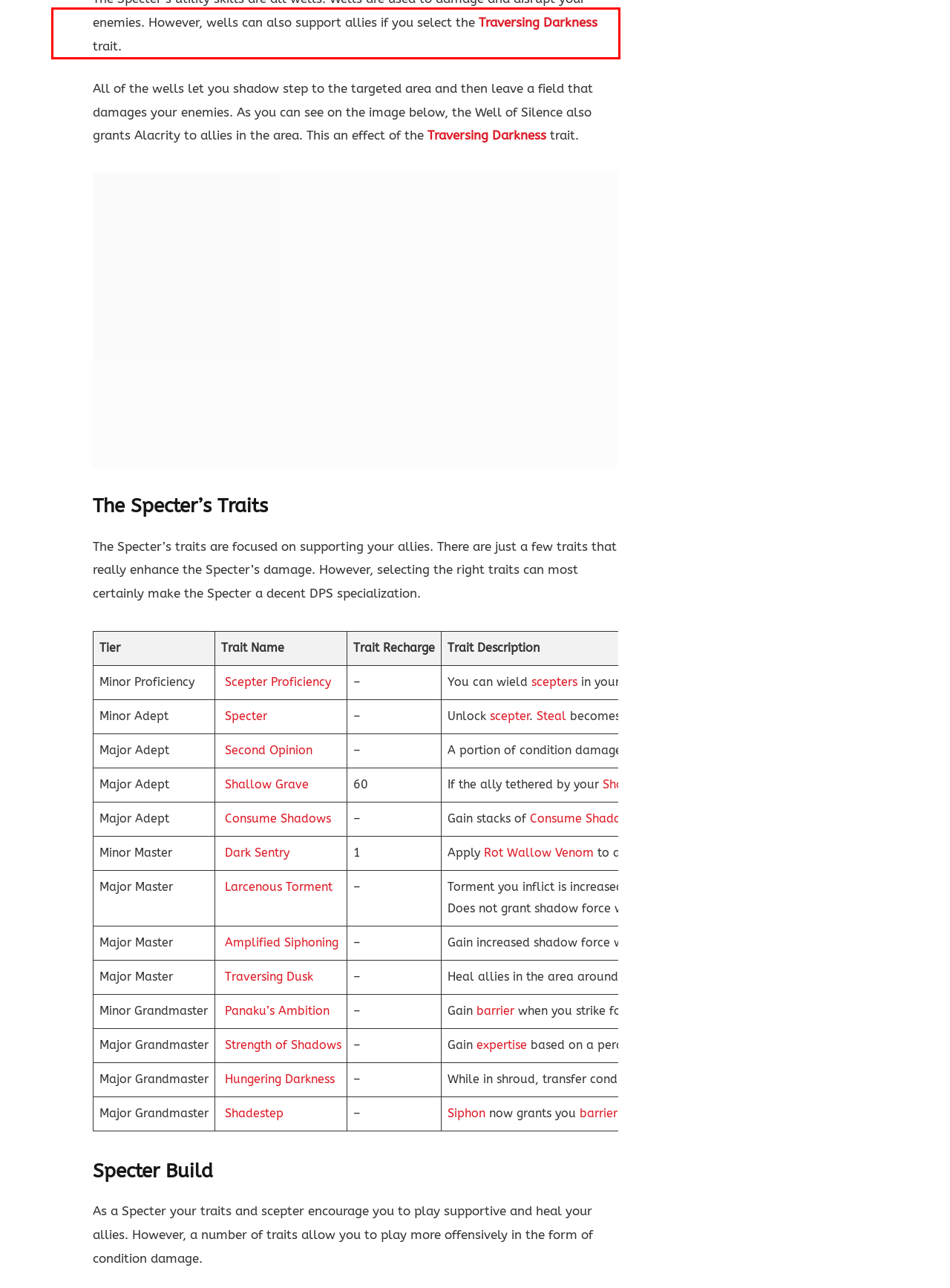Analyze the red bounding box in the provided webpage screenshot and generate the text content contained within.

The Specter’s utility skills are all wells. Wells are used to damage and disrupt your enemies. However, wells can also support allies if you select the Traversing Darkness trait.